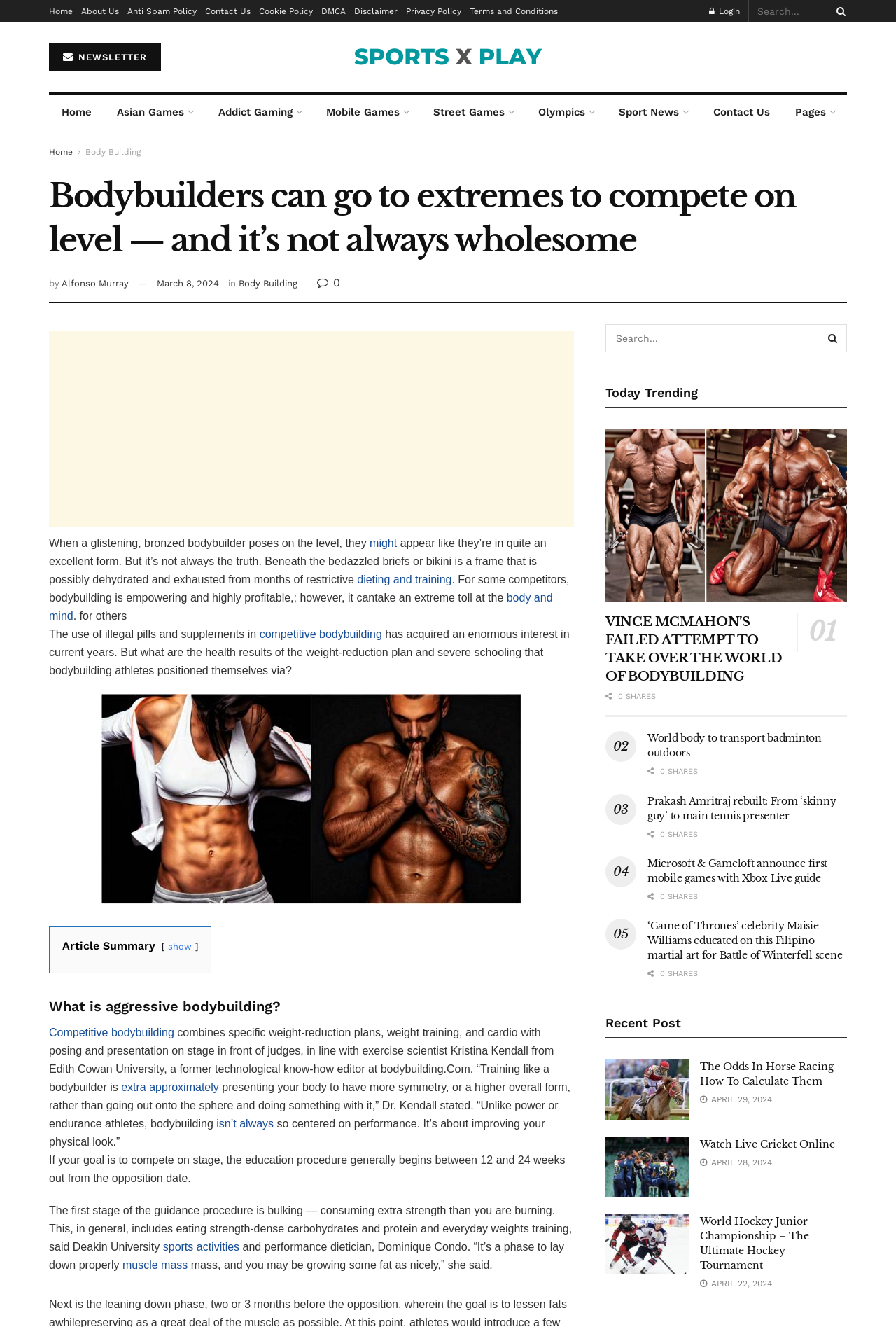Determine the bounding box coordinates for the HTML element described here: "Home".

[0.055, 0.071, 0.117, 0.098]